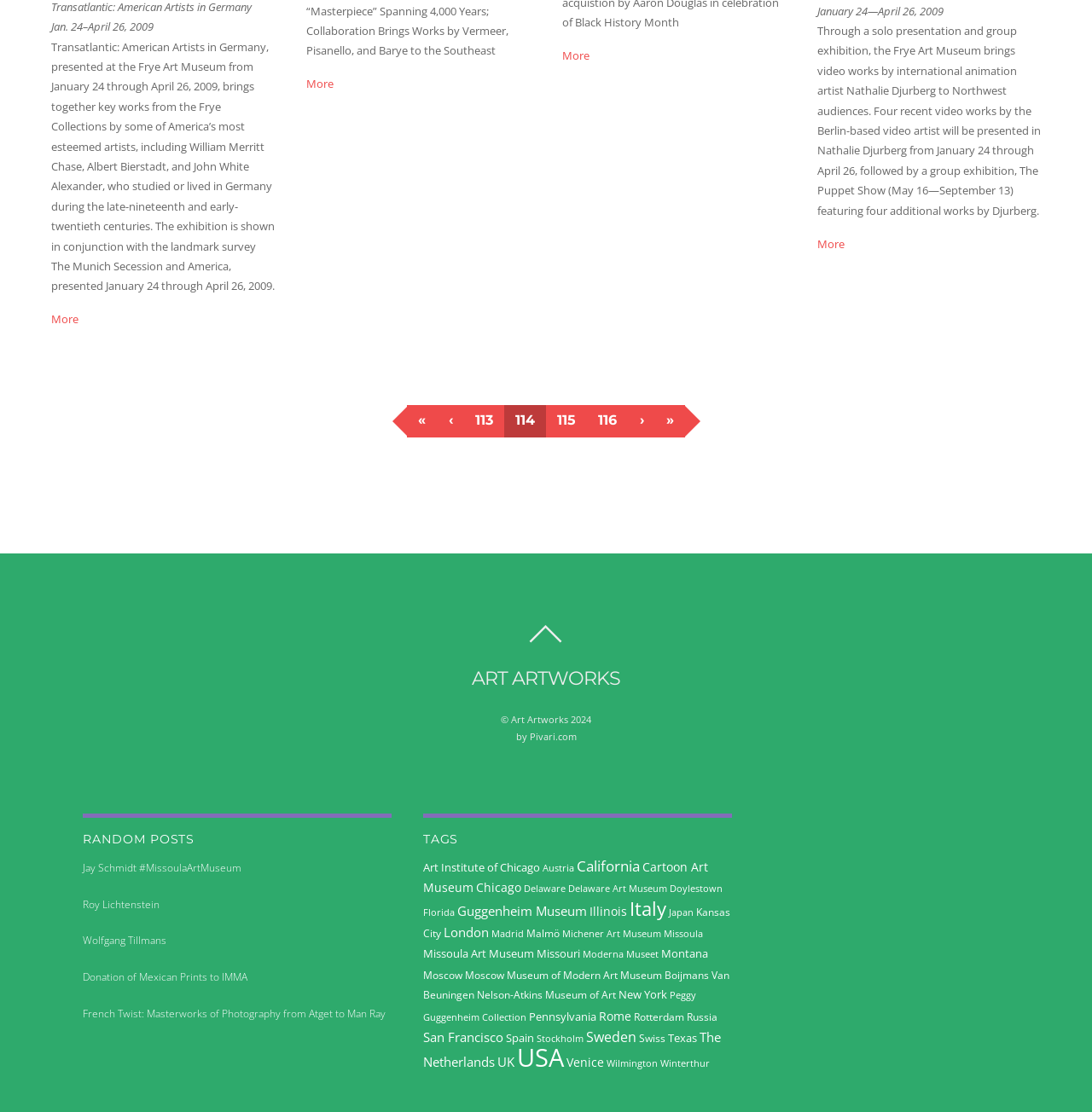Please locate the bounding box coordinates of the element that needs to be clicked to achieve the following instruction: "Go to page 115". The coordinates should be four float numbers between 0 and 1, i.e., [left, top, right, bottom].

[0.5, 0.364, 0.538, 0.393]